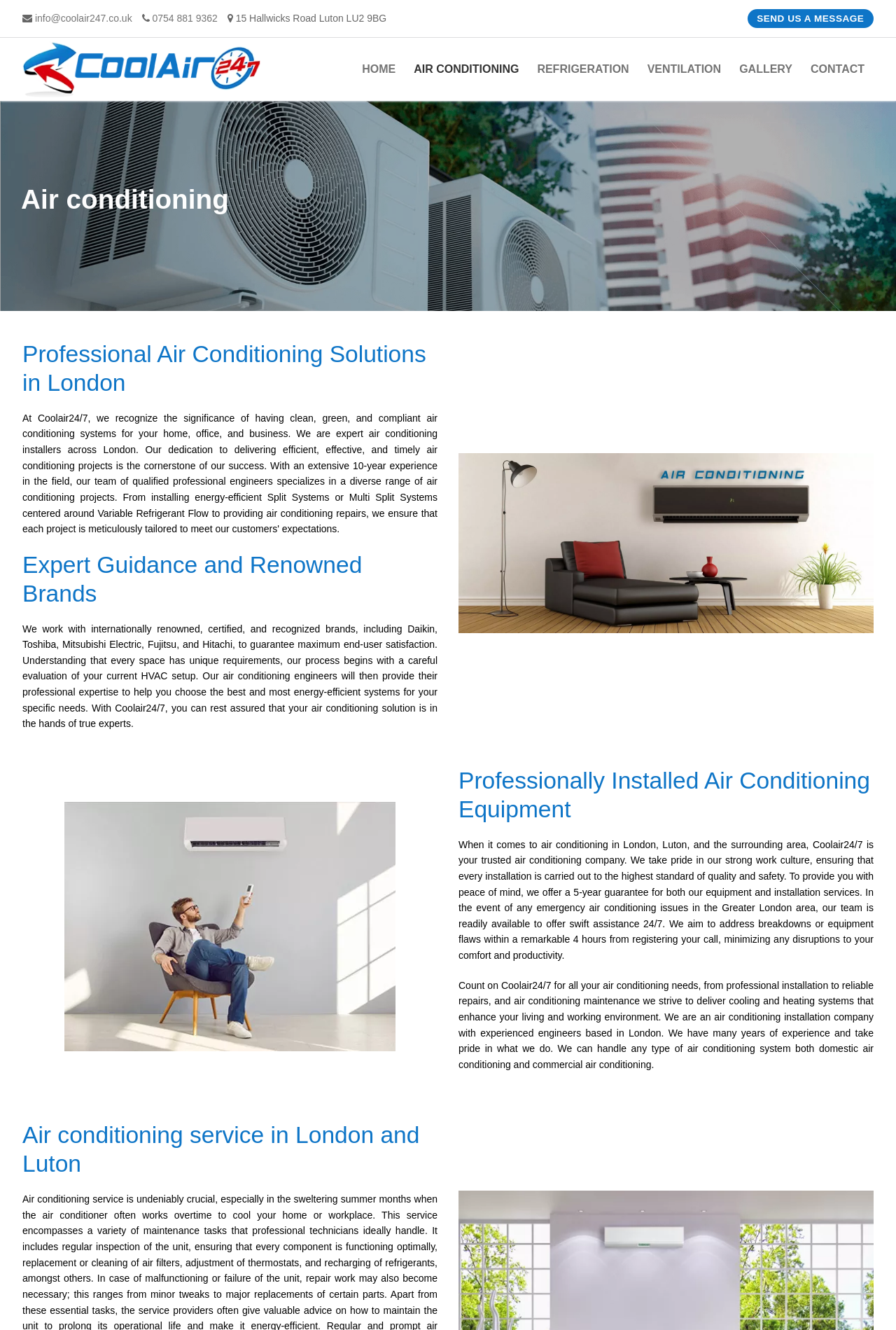Based on the image, please respond to the question with as much detail as possible:
What are the brands of air conditioning systems that the company works with?

I found the brands of air conditioning systems by reading the text in the middle section of the webpage, which describes the company's services and policies. According to the text, the company works with internationally renowned brands, including Daikin, Toshiba, Mitsubishi Electric, Fujitsu, and Hitachi.